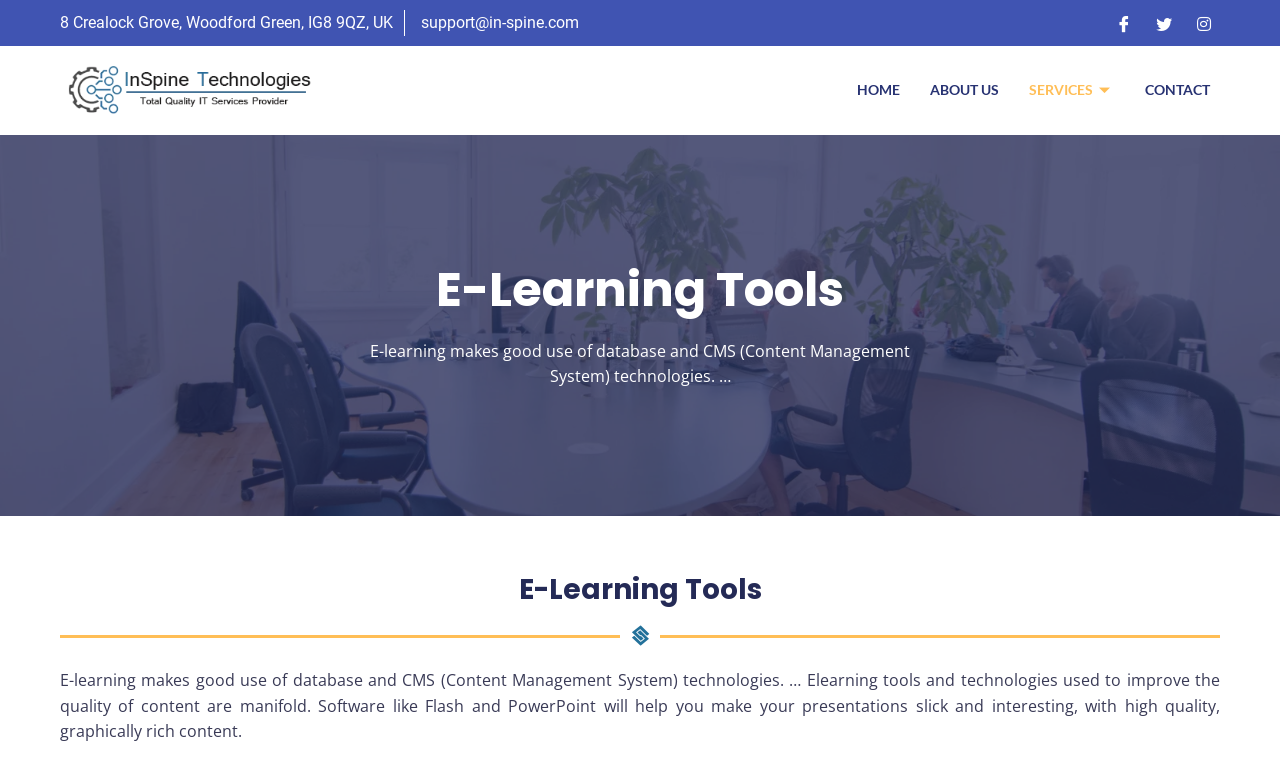Specify the bounding box coordinates (top-left x, top-left y, bottom-right x, bottom-right y) of the UI element in the screenshot that matches this description: aria-label="Twitter"

[0.898, 0.01, 0.921, 0.05]